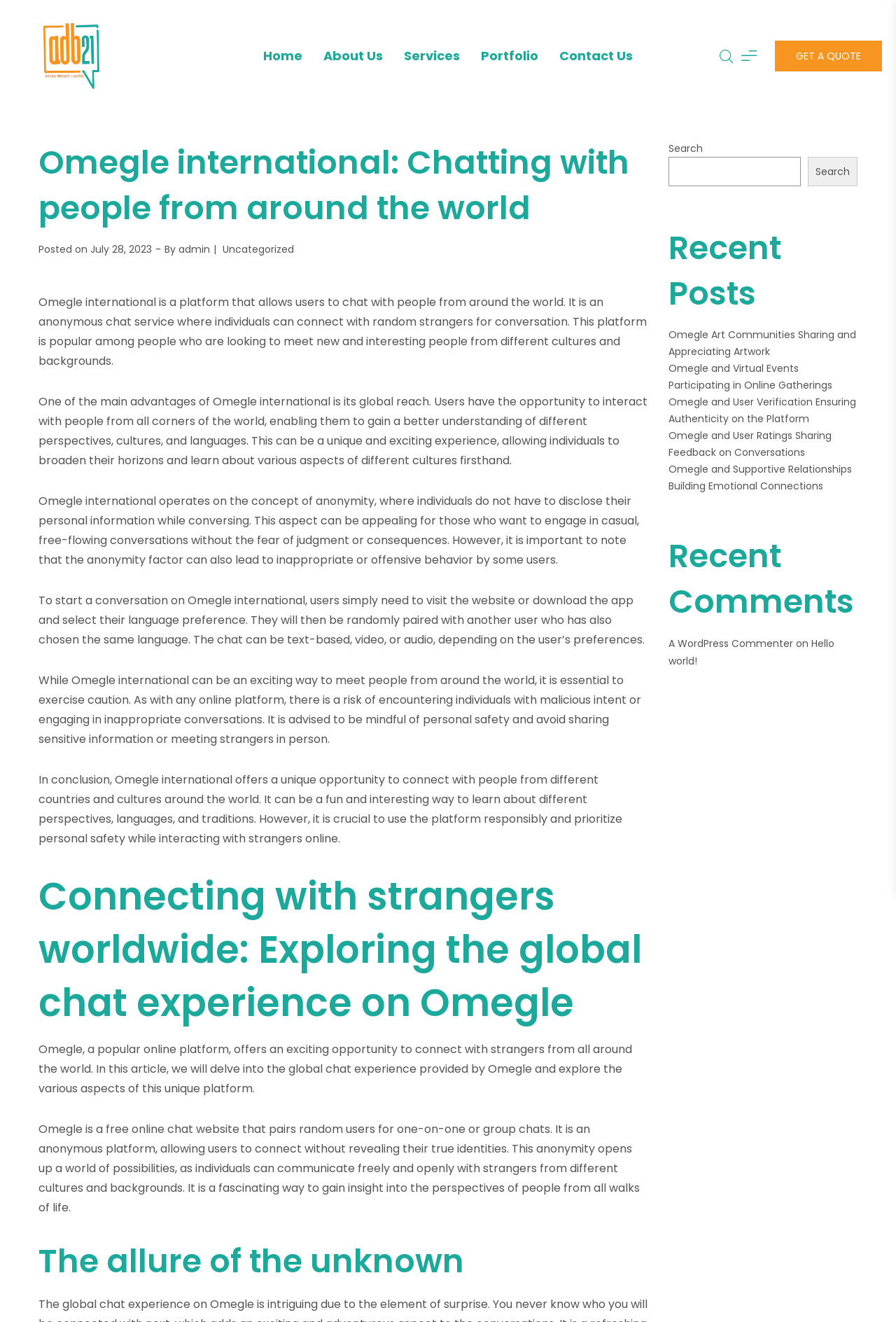Using the provided element description "GET A QUOTE", determine the bounding box coordinates of the UI element.

[0.865, 0.031, 0.984, 0.054]